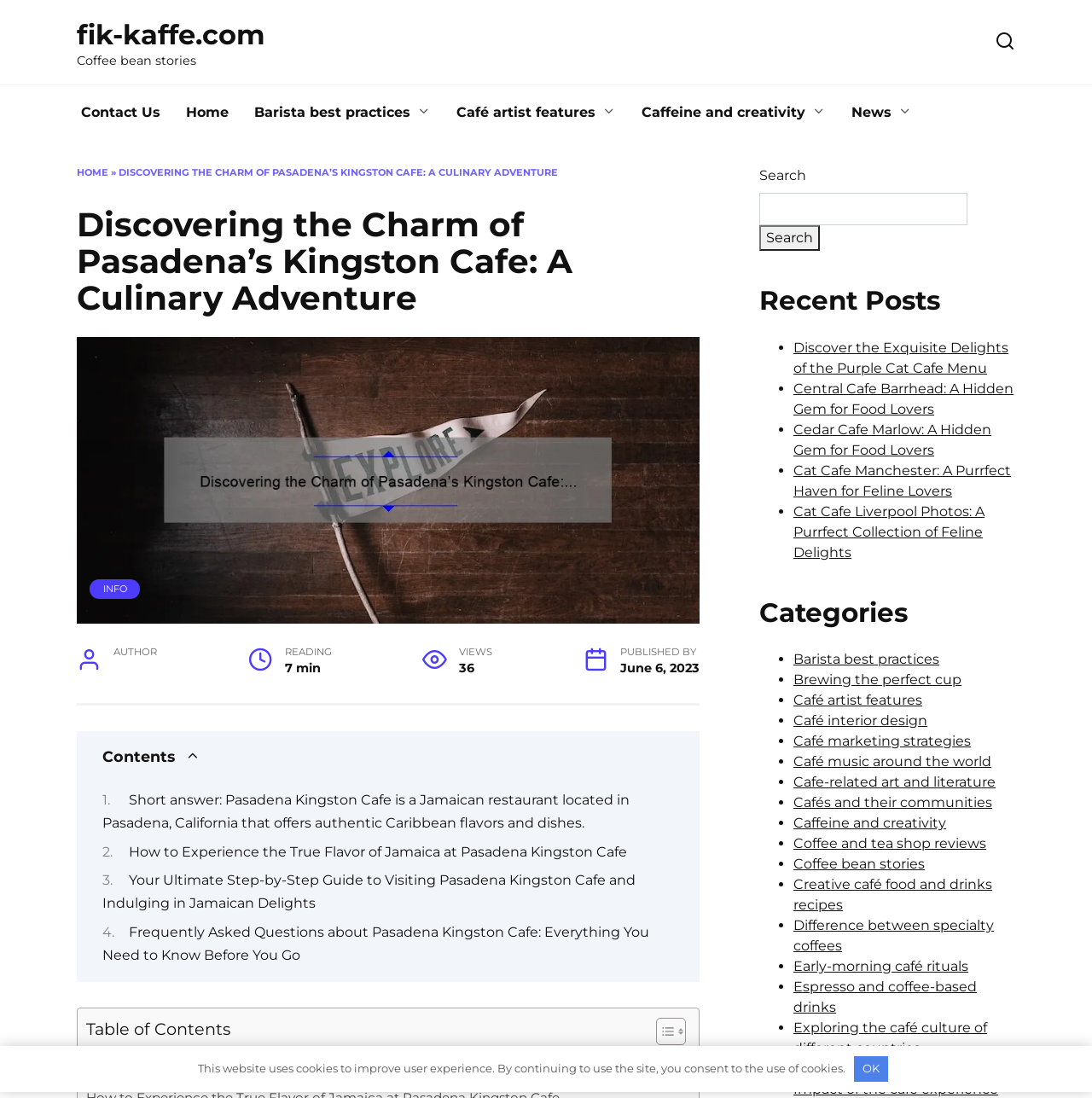Kindly determine the bounding box coordinates for the clickable area to achieve the given instruction: "Read the article 'How to Experience the True Flavor of Jamaica at Pasadena Kingston Cafe'".

[0.118, 0.768, 0.574, 0.783]